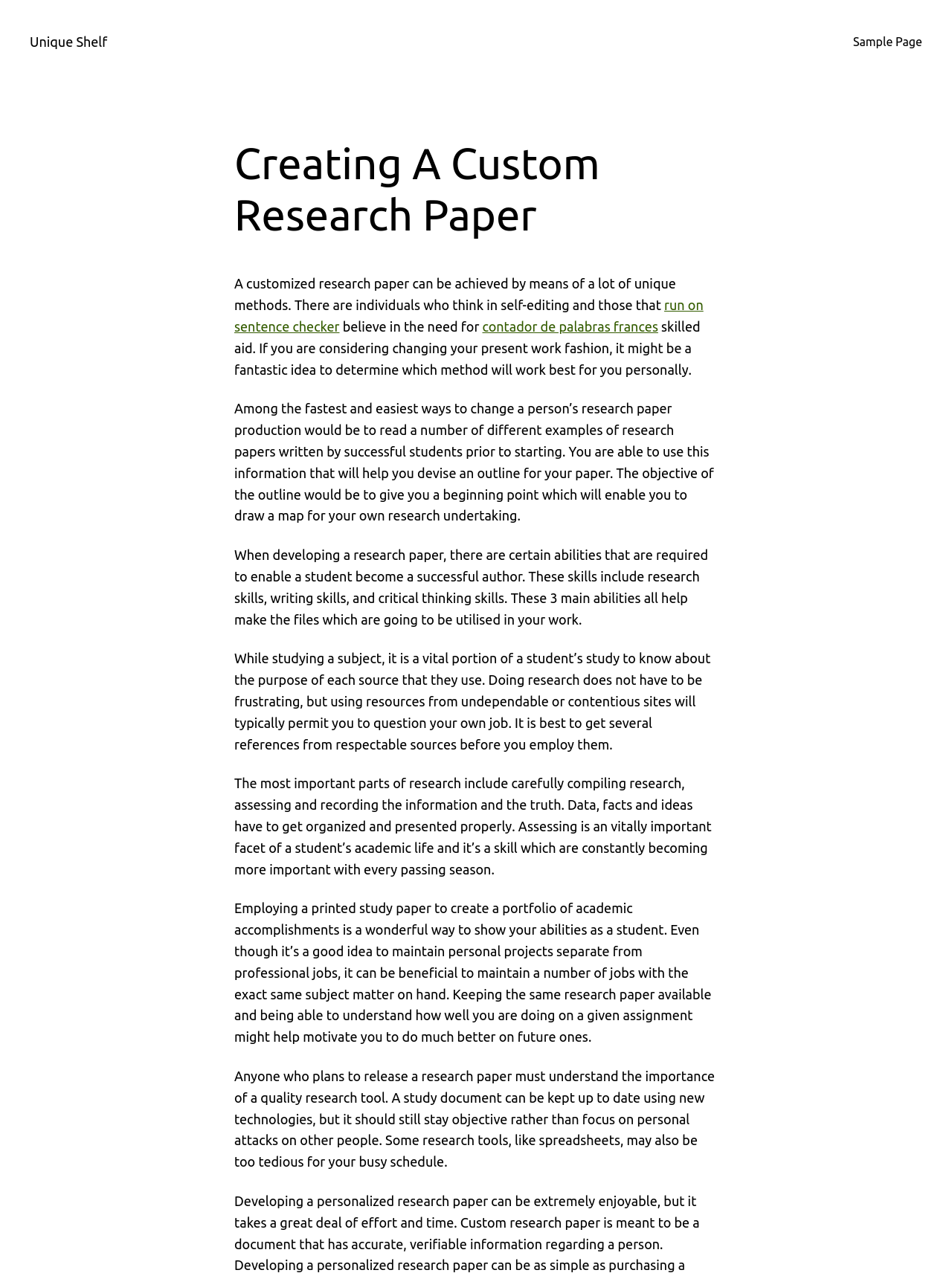Please determine the bounding box coordinates, formatted as (top-left x, top-left y, bottom-right x, bottom-right y), with all values as floating point numbers between 0 and 1. Identify the bounding box of the region described as: Sample Page

[0.896, 0.025, 0.969, 0.04]